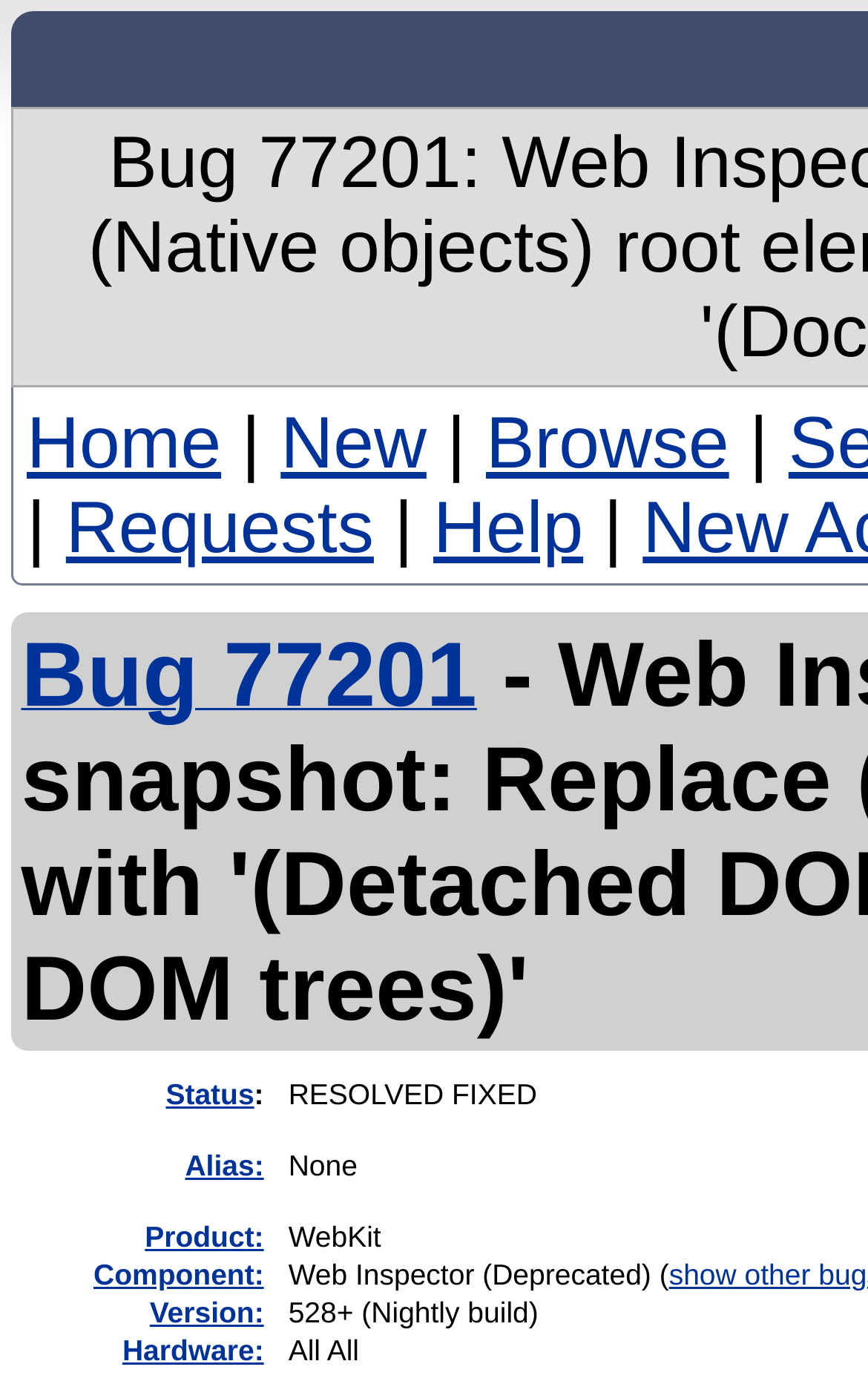Please identify the bounding box coordinates of the element that needs to be clicked to execute the following command: "check status". Provide the bounding box using four float numbers between 0 and 1, formatted as [left, top, right, bottom].

[0.191, 0.779, 0.293, 0.803]